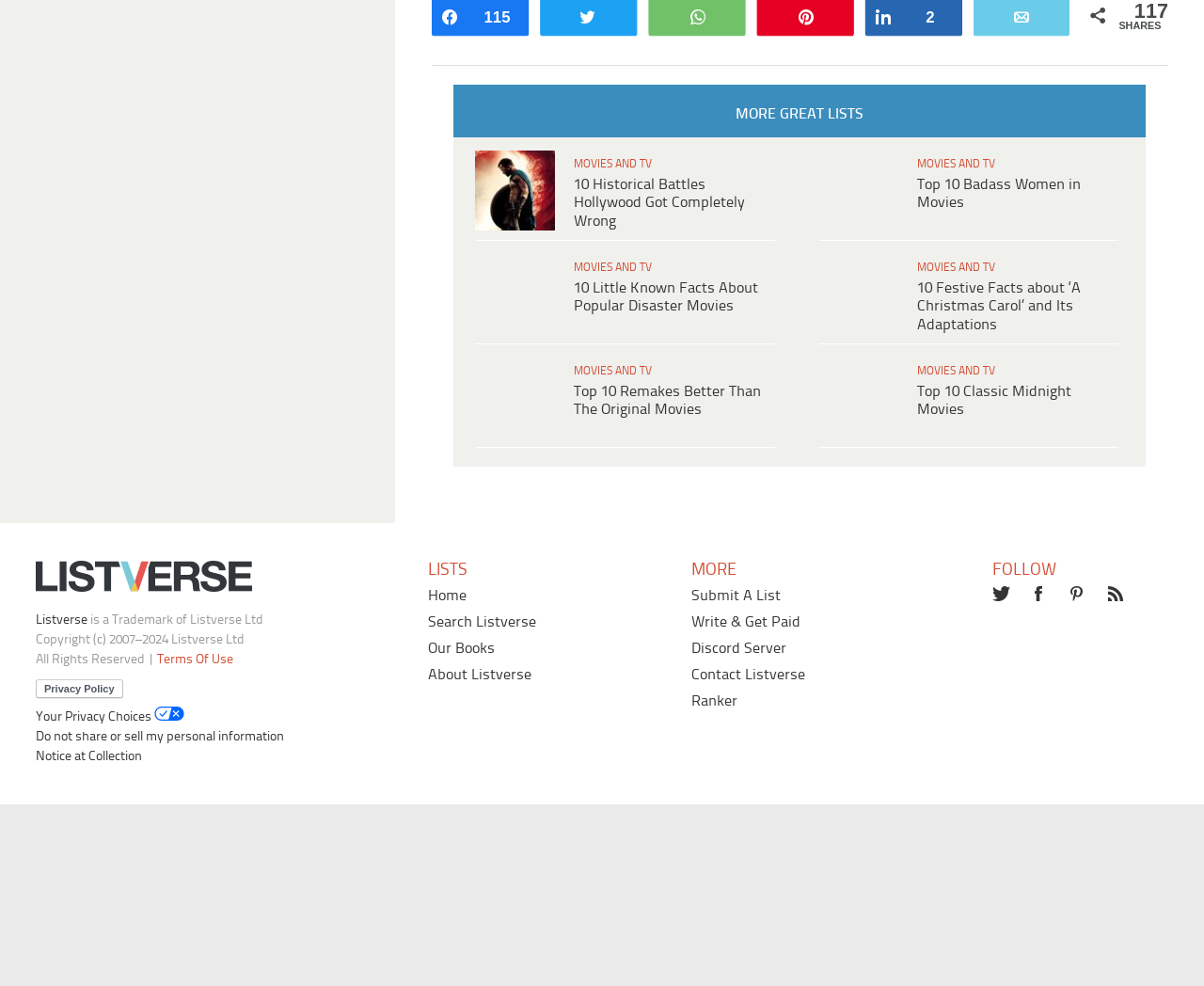Pinpoint the bounding box coordinates of the element to be clicked to execute the instruction: "Follow on Facebook".

[0.785, 0.974, 0.801, 0.993]